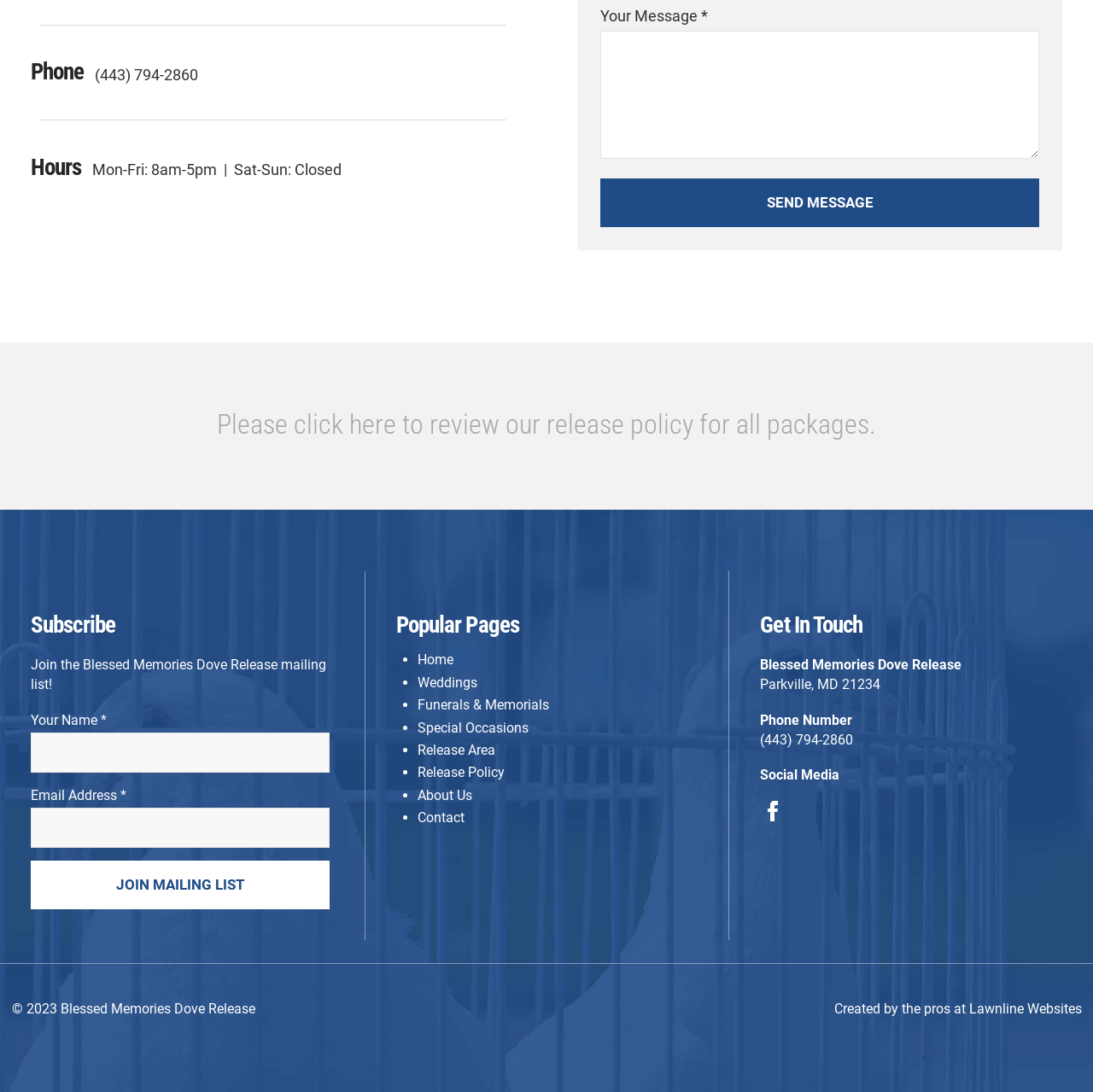What is the purpose of the 'Send Message' button?
Please interpret the details in the image and answer the question thoroughly.

I inferred the purpose of the 'Send Message' button by its location next to a text box labeled 'Your Message *', which suggests that the button is used to send the message entered in the text box.